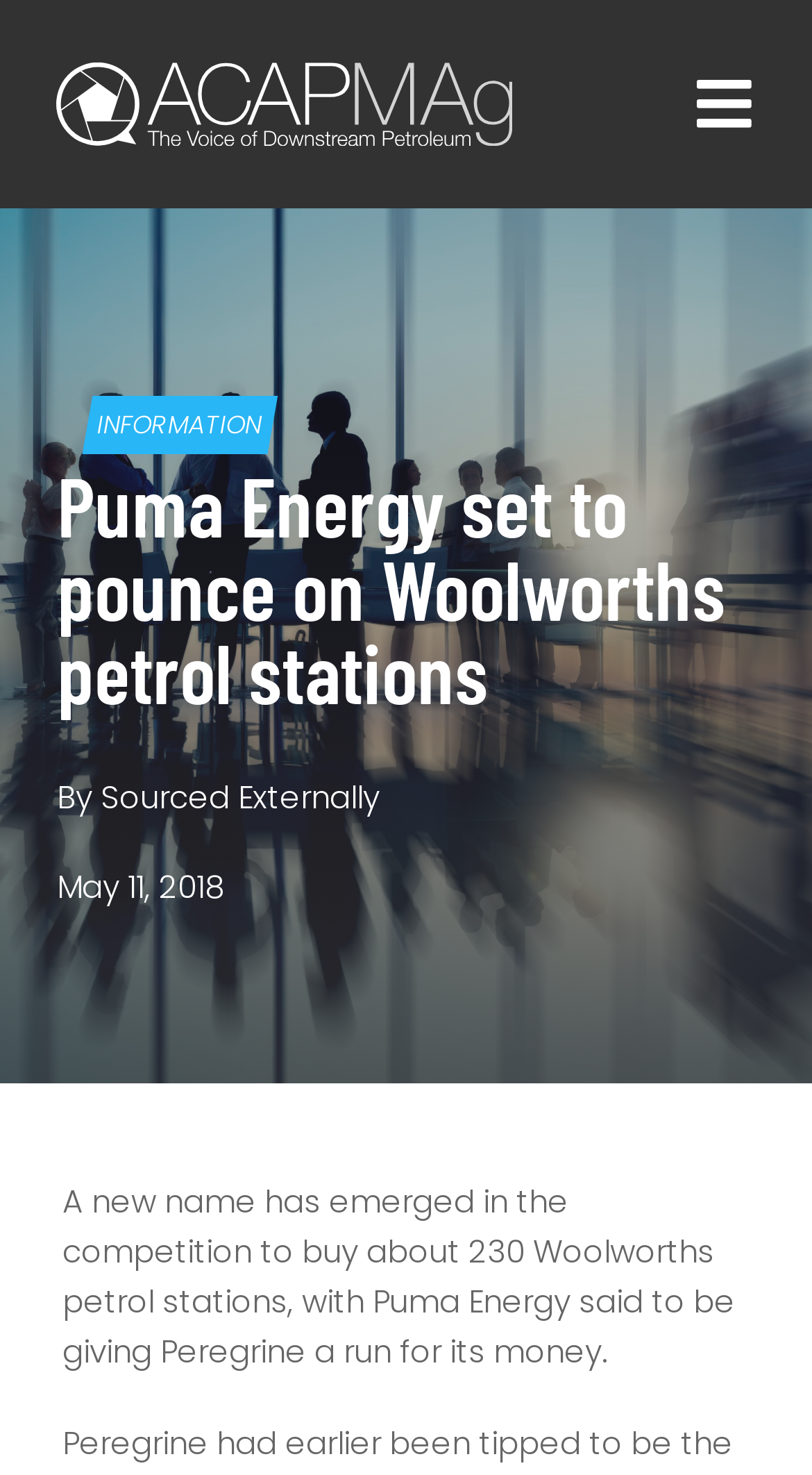Using the provided element description "Go to Top", determine the bounding box coordinates of the UI element.

[0.695, 0.833, 0.808, 0.895]